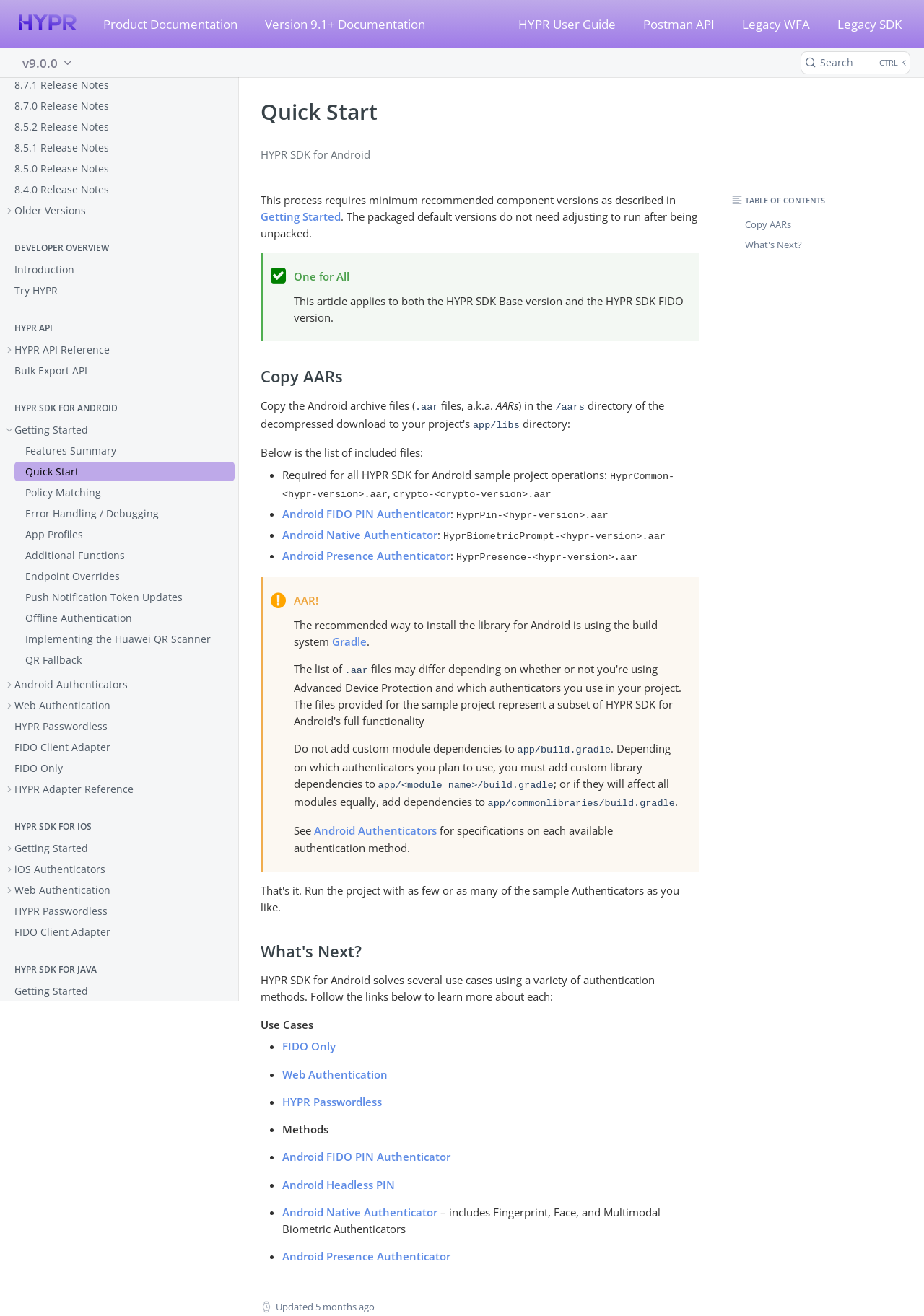Based on the element description About us, identify the bounding box of the UI element in the given webpage screenshot. The coordinates should be in the format (top-left x, top-left y, bottom-right x, bottom-right y) and must be between 0 and 1.

None